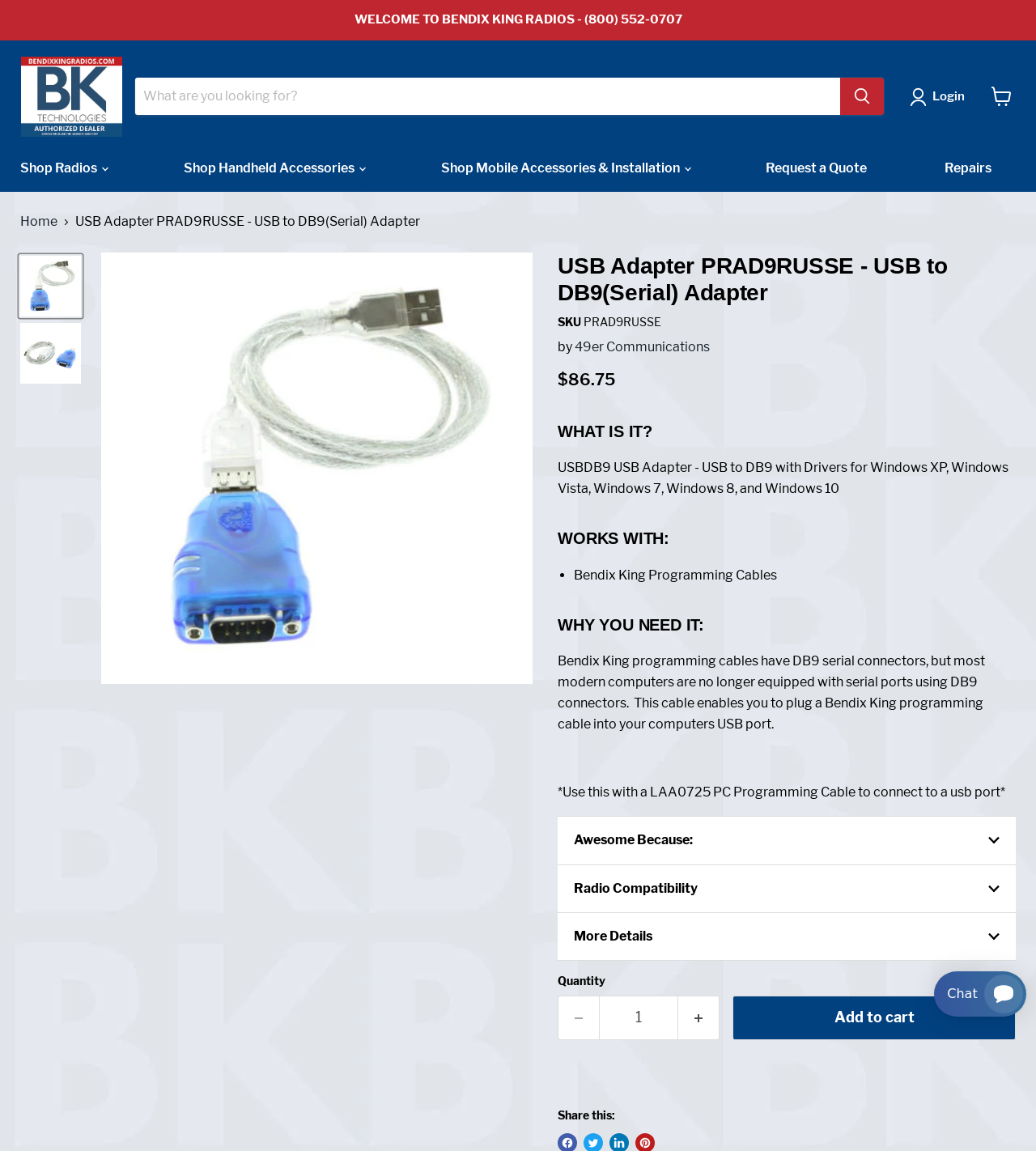Please find the bounding box for the UI component described as follows: "Home".

[0.02, 0.187, 0.055, 0.2]